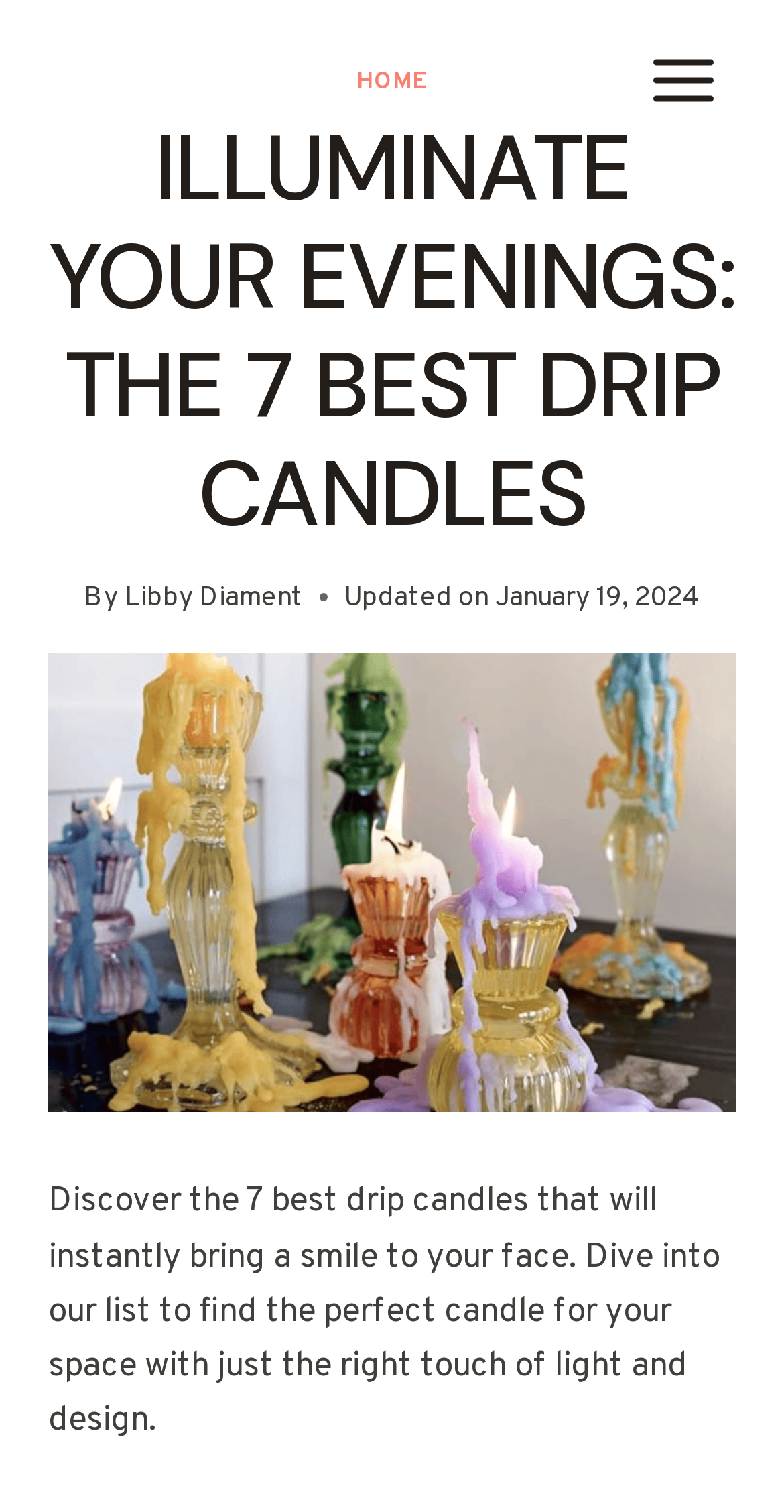Determine the bounding box for the described HTML element: "Home". Ensure the coordinates are four float numbers between 0 and 1 in the format [left, top, right, bottom].

[0.455, 0.044, 0.545, 0.065]